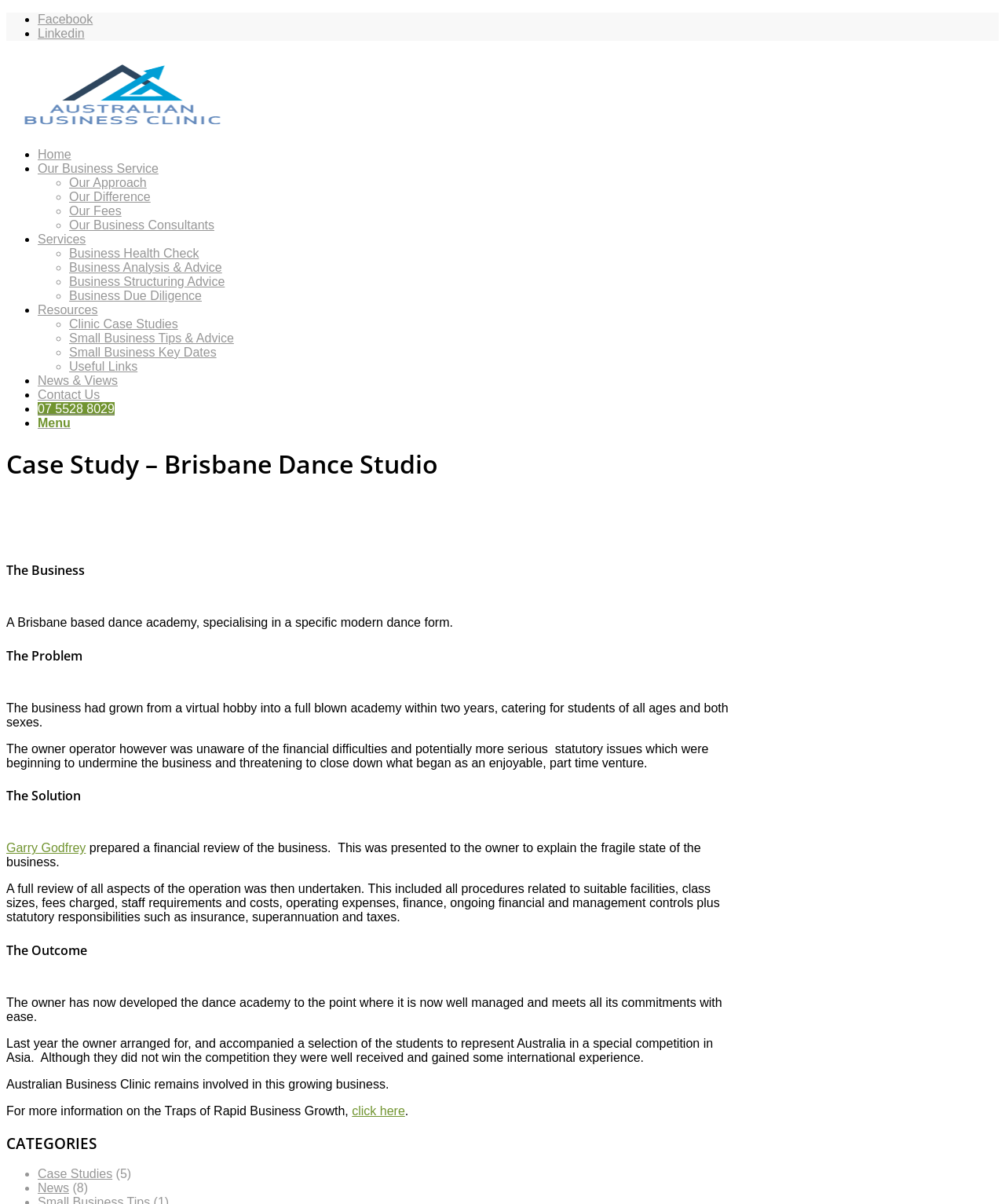Analyze the image and deliver a detailed answer to the question: Who prepared a financial review of the business?

The answer can be found in the section 'The Solution' of the webpage, which states that Garry Godfrey prepared a financial review of the business and presented it to the owner.